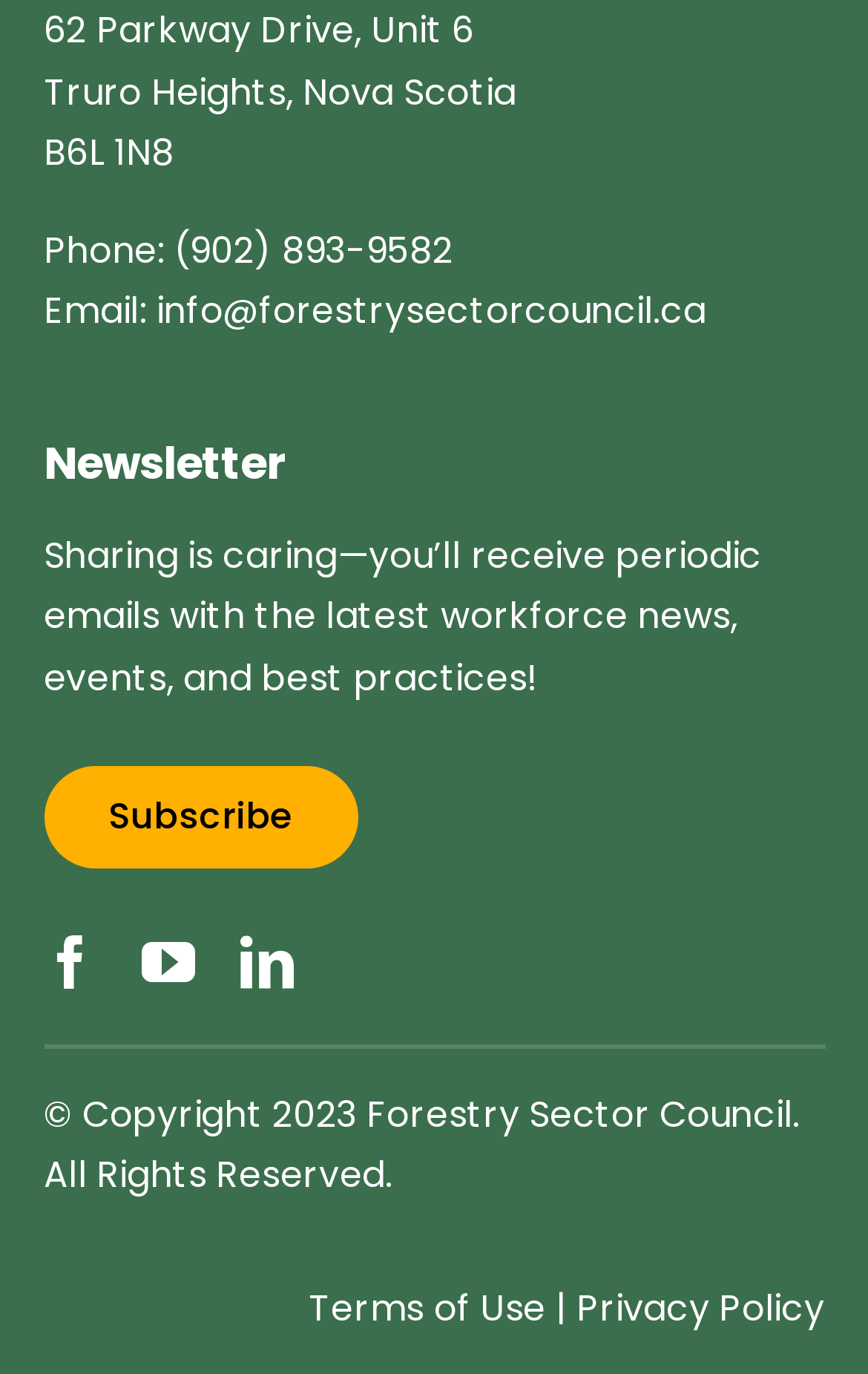Please specify the bounding box coordinates of the region to click in order to perform the following instruction: "browse September 2009 posts".

None